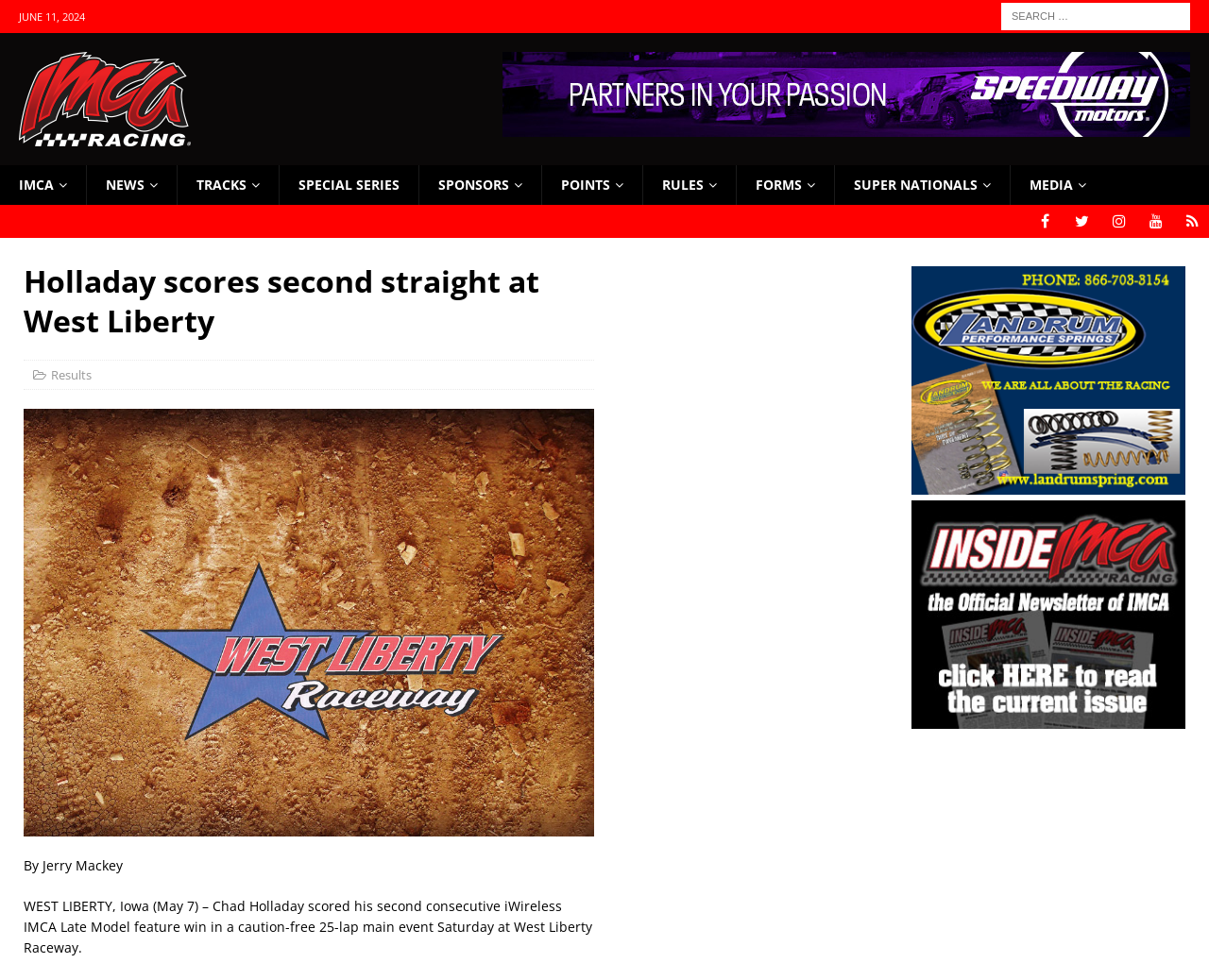Please provide a one-word or short phrase answer to the question:
What is the date mentioned at the top?

JUNE 11, 2024